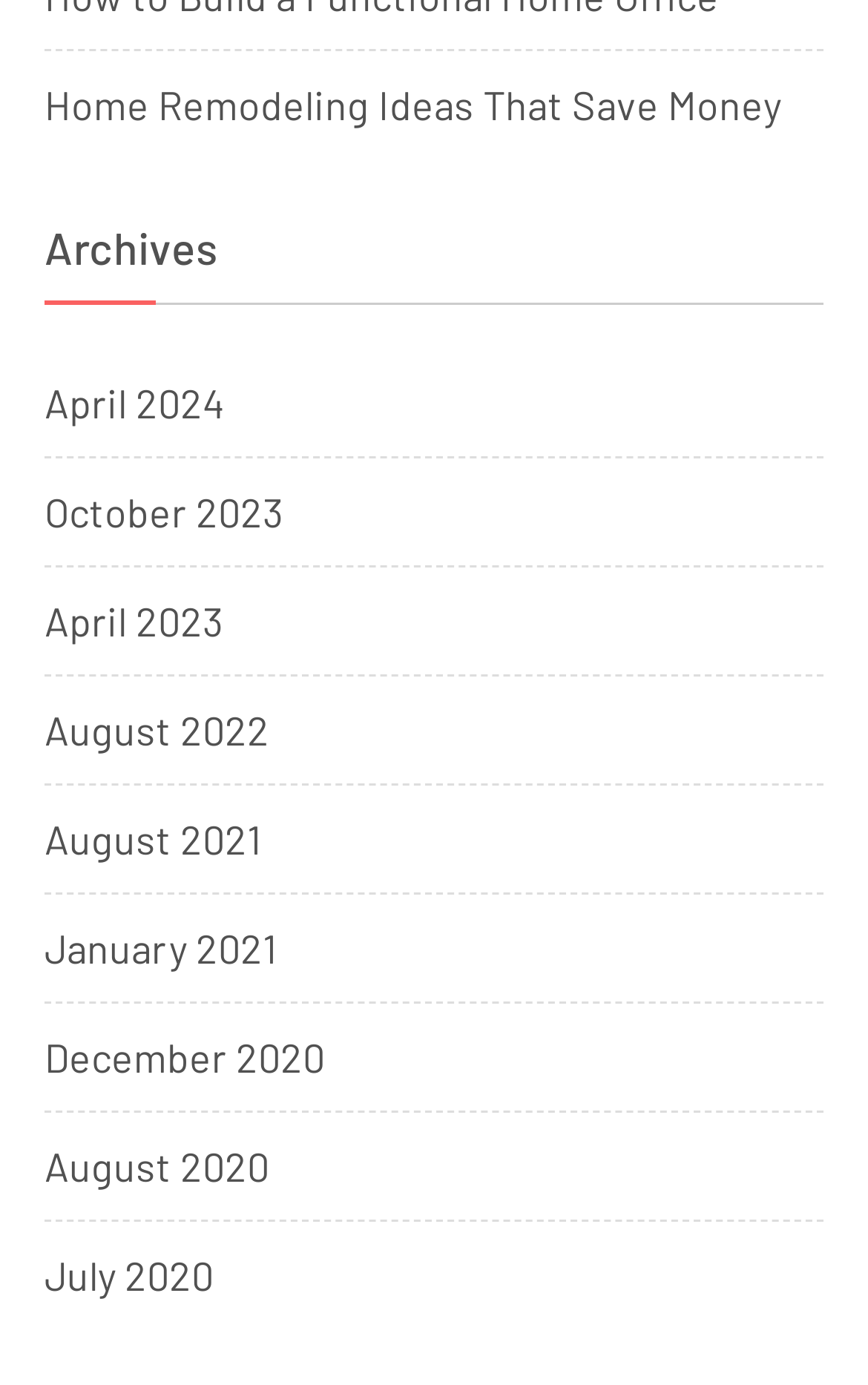Identify the bounding box coordinates of the clickable region required to complete the instruction: "browse August 2022 articles". The coordinates should be given as four float numbers within the range of 0 and 1, i.e., [left, top, right, bottom].

[0.051, 0.51, 0.31, 0.546]